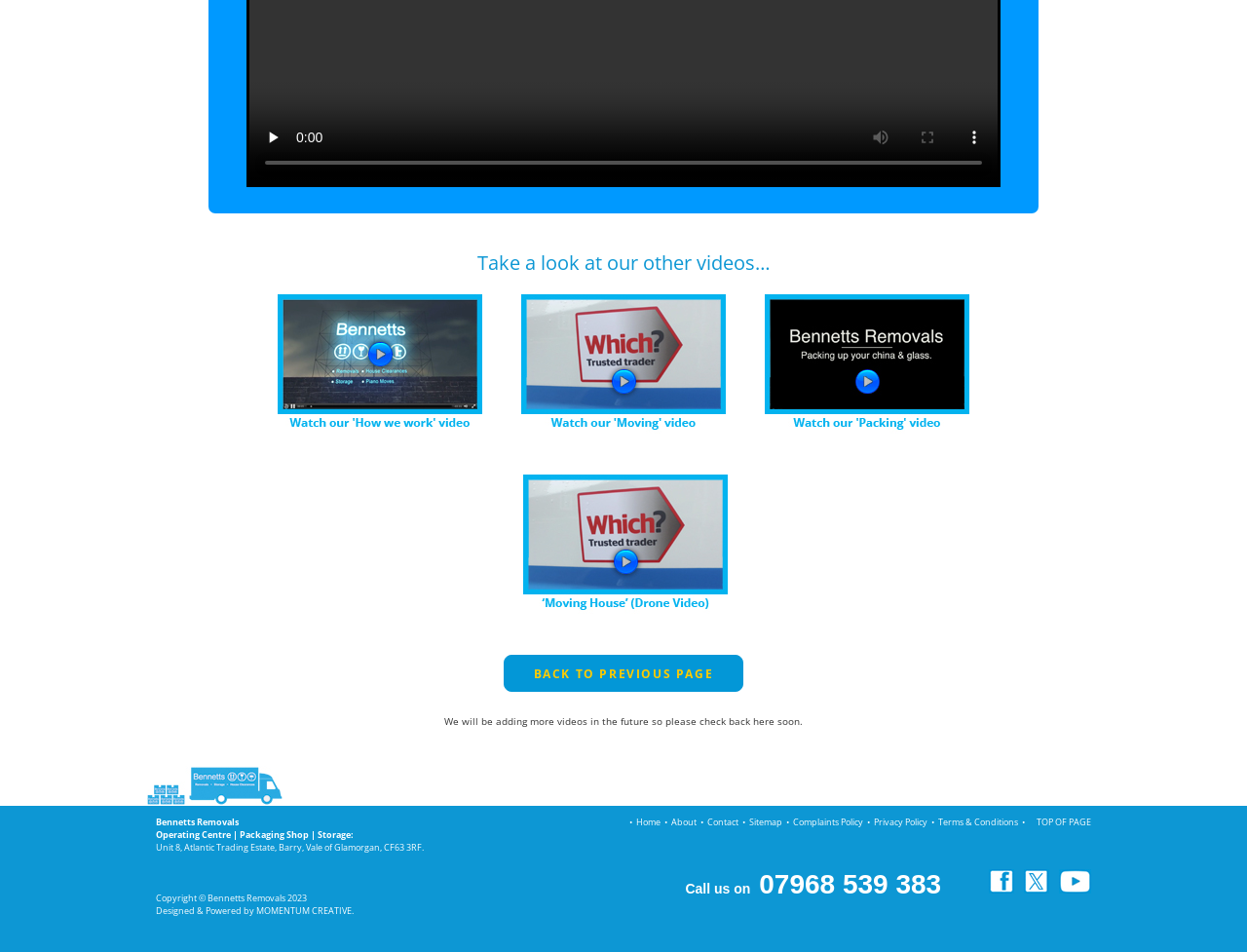Based on the element description Sitemap, identify the bounding box of the UI element in the given webpage screenshot. The coordinates should be in the format (top-left x, top-left y, bottom-right x, bottom-right y) and must be between 0 and 1.

[0.601, 0.857, 0.627, 0.87]